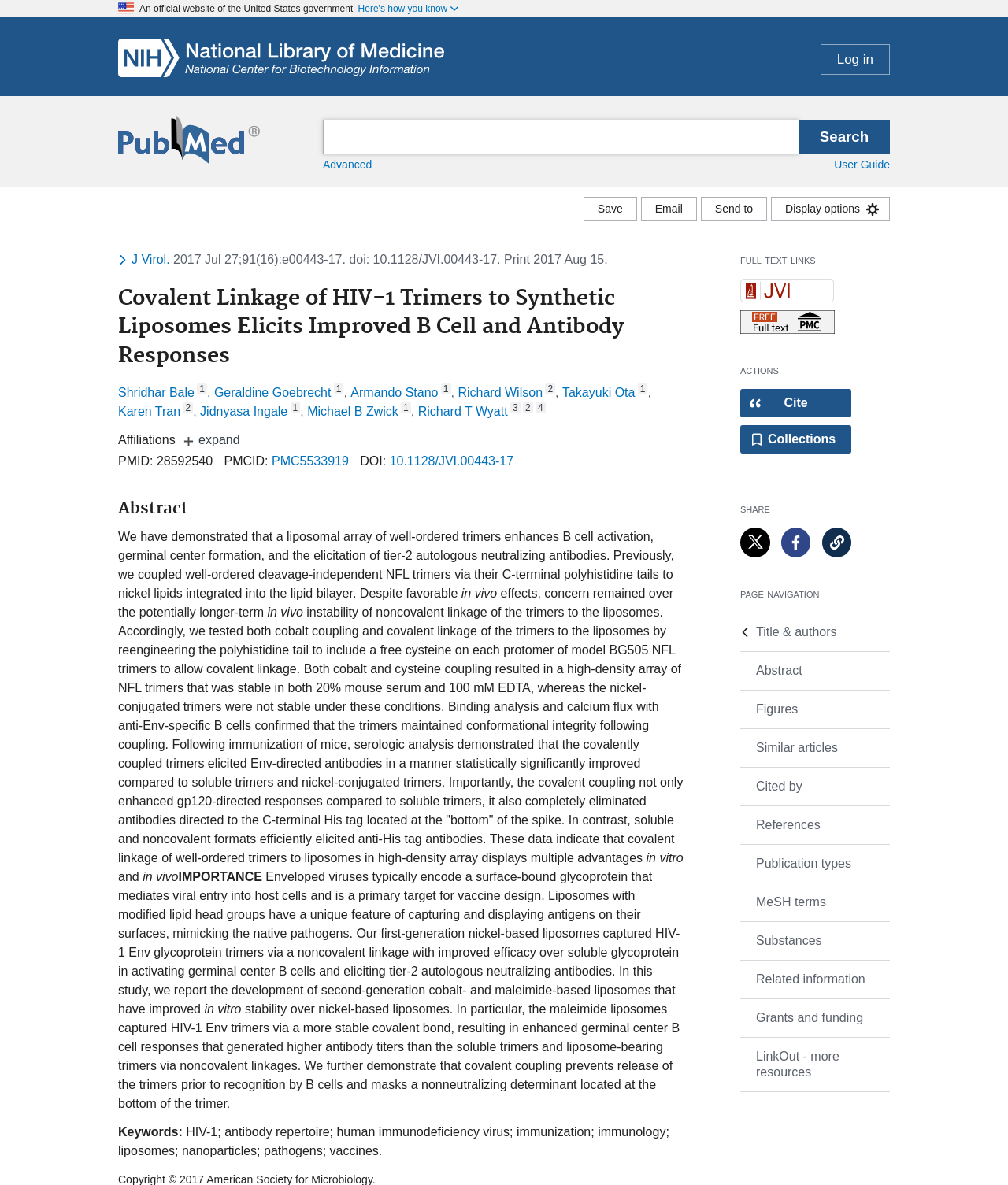Specify the bounding box coordinates of the region I need to click to perform the following instruction: "view Certificates". The coordinates must be four float numbers in the range of 0 to 1, i.e., [left, top, right, bottom].

None